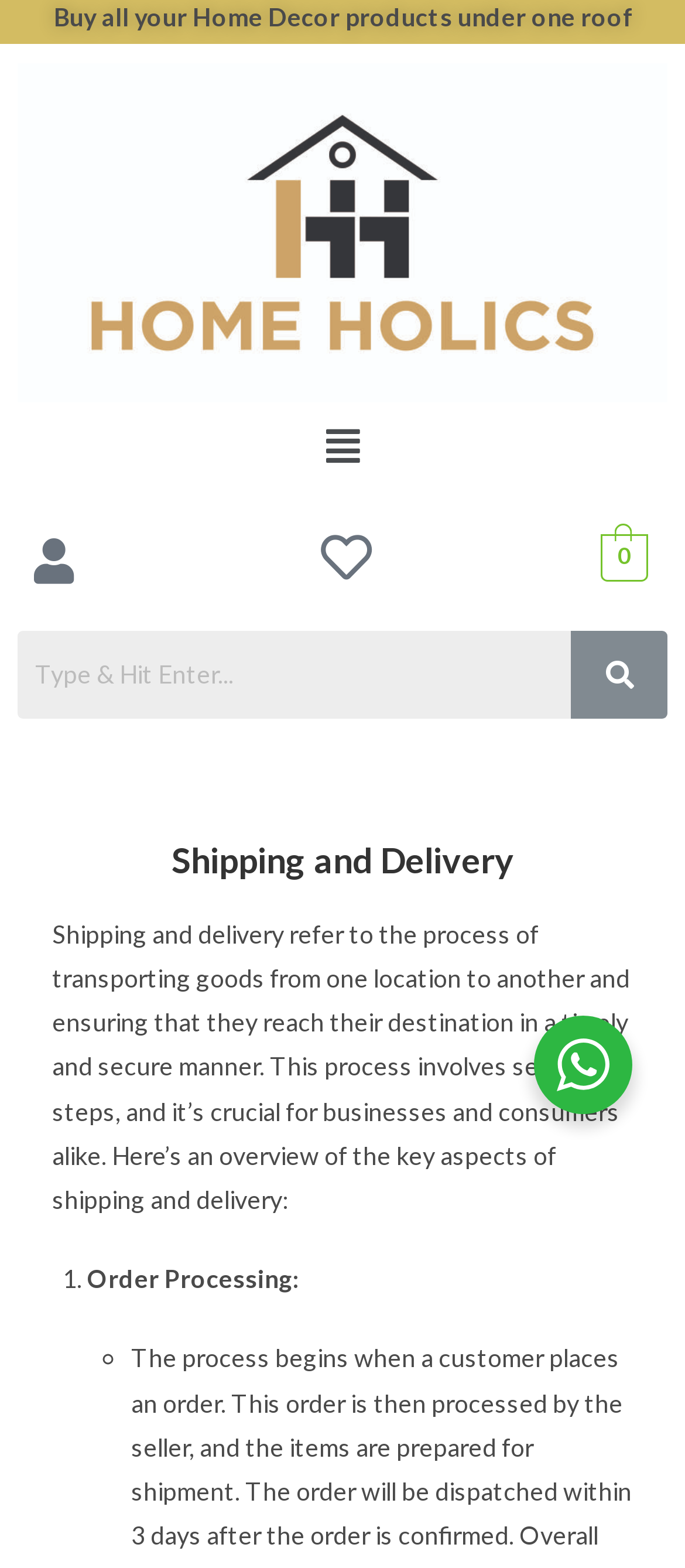Provide a thorough summary of the webpage.

The webpage is about shipping and delivery, with a prominent heading "Shipping and Delivery" located near the top center of the page. Below this heading, there is a brief introduction to the topic, explaining that shipping and delivery involve transporting goods from one location to another in a timely and secure manner.

At the very top of the page, there is a static text "Buy all your Home Decor products under one roof", which suggests that the website is related to home decor products. On the top right side, there is a menu button with an icon, which is not expanded by default.

On the top left side, there is a search bar with a search box and a button. The search bar is accompanied by several links, including a link with the text "0". These links are positioned horizontally and are relatively small in size.

Below the search bar, there is a tab list with a search box and a button. The tab list is also horizontal and spans almost the entire width of the page.

The main content of the page is divided into sections, with numbered list markers and static text describing the key aspects of shipping and delivery. The first section is about order processing, and it is located below the introduction. The text is arranged in a clear and readable format, with sufficient spacing between sections.